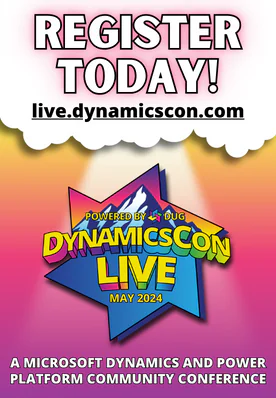Provide an in-depth description of all elements within the image.

The image is a vibrant promotional graphic for the upcoming DynamicsCon Live conference, set to take place in May 2024. The bold, eye-catching text at the top reads "REGISTER TODAY!" followed by the event's website, "live.dynamicscon.com," urging viewers to sign up. Central to the image is a colorful star-shaped logo that prominently features the phrase "DYNAMICSCON LIVE" in large letters, emphasizing the event's focus on the Microsoft Dynamics and Power Platform community. The lively background, transitioning from pink to yellow, enhances the inviting and energetic feel of the announcement, aiming to attract participants eager to engage with industry leaders and peers.